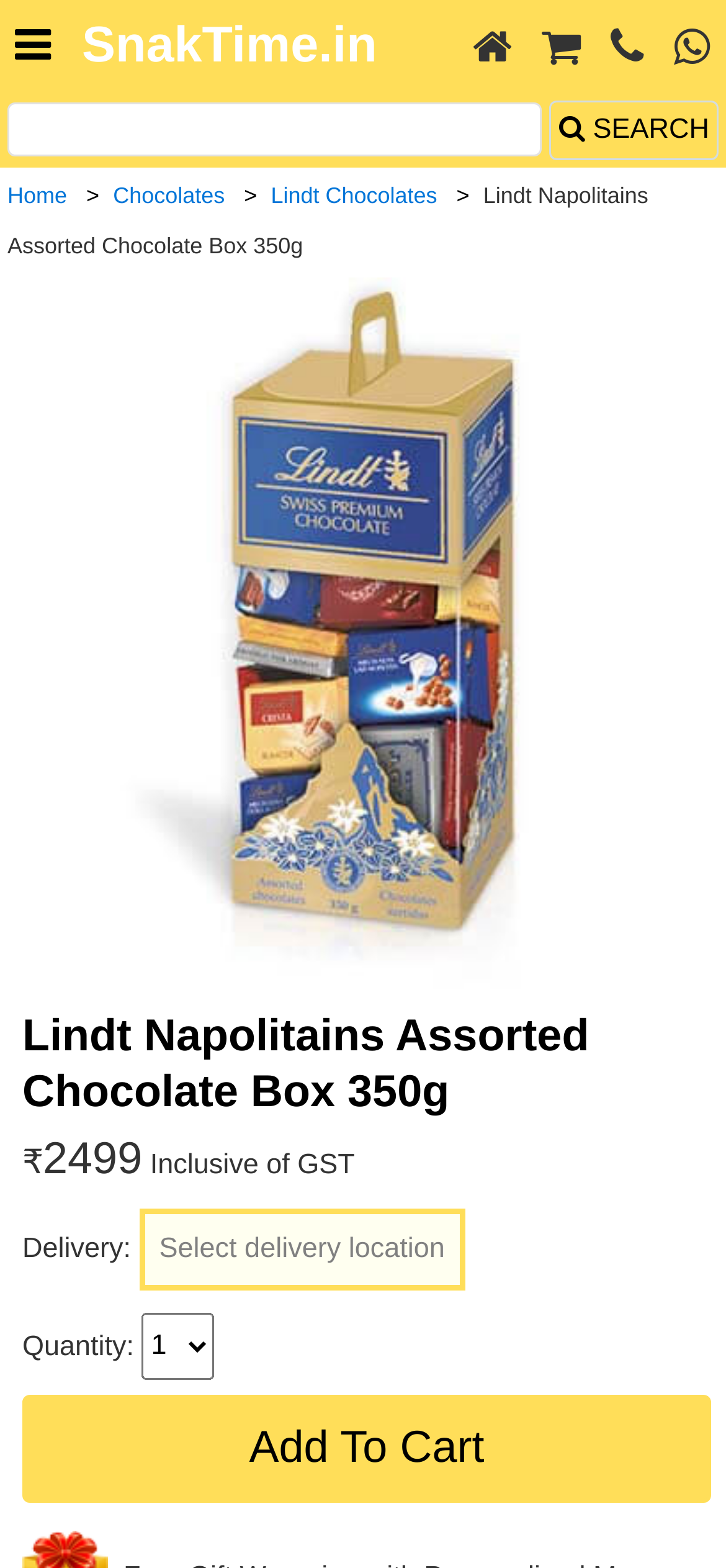Provide a thorough summary of the webpage.

This webpage is an online shopping page for a specific product, Lindt Napolitains Assorted Chocolate Box 350g. At the top left corner, there is a link to the website's homepage, labeled "SnakTime.in". Next to it, there are several social media links represented by icons. On the top right corner, there is a search bar with a button labeled "SEARCH" and a search box where users can input their queries.

Below the search bar, there is a navigation menu with links to "Home", "Chocolates", and "Lindt Chocolates". The product title, "Lindt Napolitains Assorted Chocolate Box 350g", is displayed prominently in the middle of the page. Below the title, there is a large image of the product.

The product details are listed below the image. The price, ₹2499, is displayed in a large font, along with a note that it is "Inclusive of GST". There is also information about delivery, with a button to select a delivery location. Users can also choose the quantity of the product they want to purchase using a dropdown menu. Finally, there is an "Add To Cart" button at the bottom of the page.